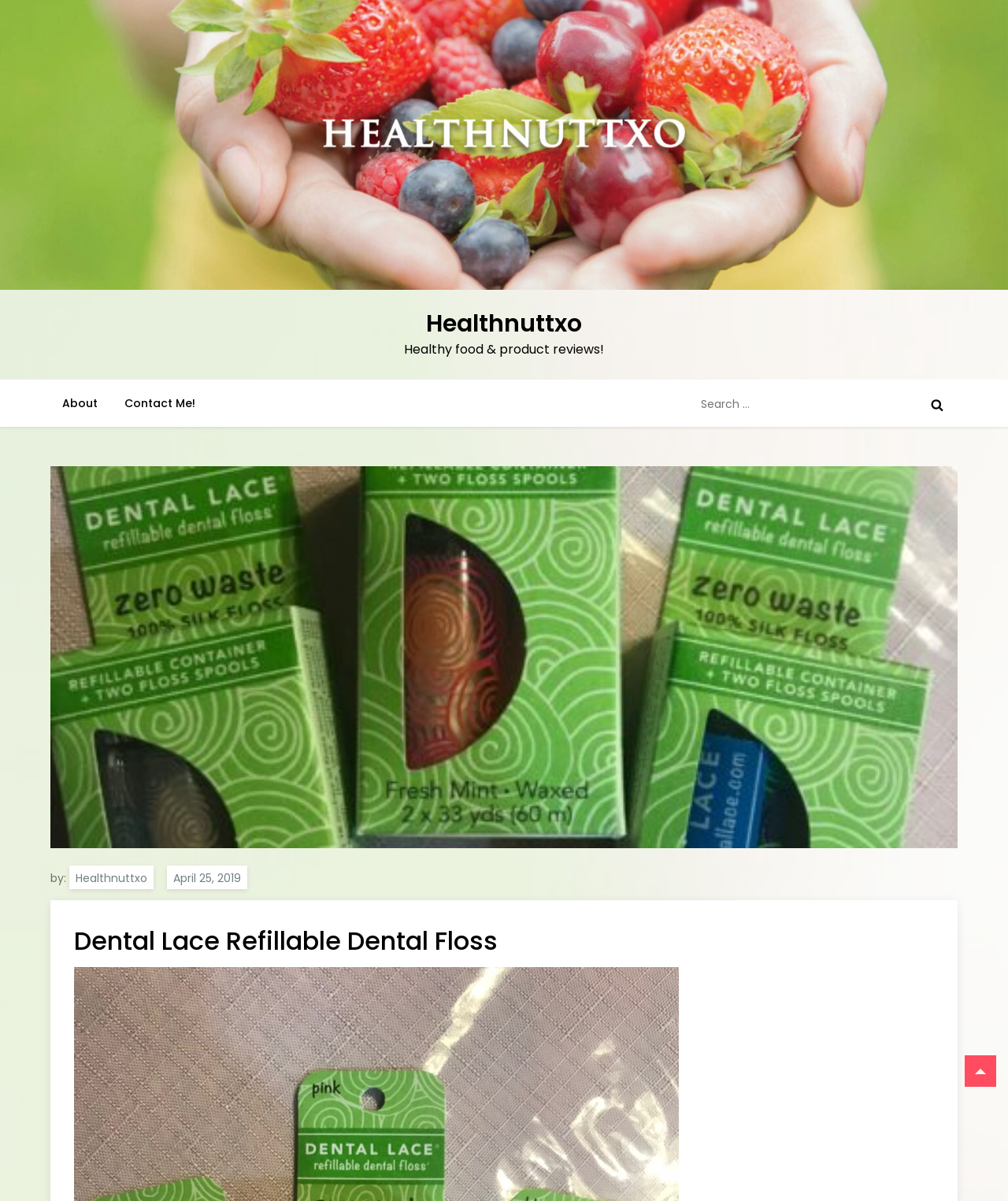Given the description Contact Me!, predict the bounding box coordinates of the UI element. Ensure the coordinates are in the format (top-left x, top-left y, bottom-right x, bottom-right y) and all values are between 0 and 1.

[0.112, 0.316, 0.205, 0.356]